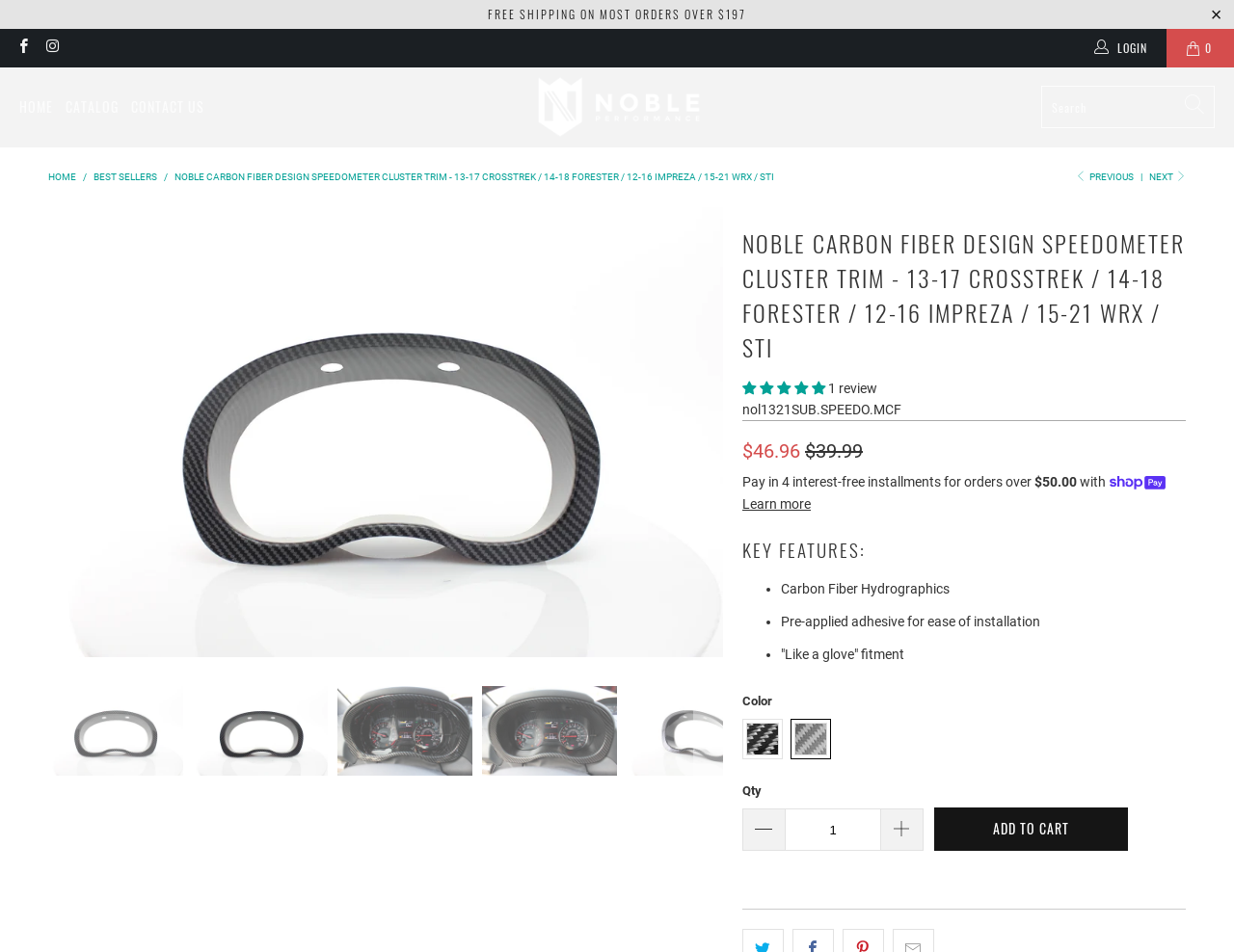Refer to the element description Carbon Fiber (Matte) and identify the corresponding bounding box in the screenshot. Format the coordinates as (top-left x, top-left y, bottom-right x, bottom-right y) with values in the range of 0 to 1.

[0.641, 0.755, 0.673, 0.798]